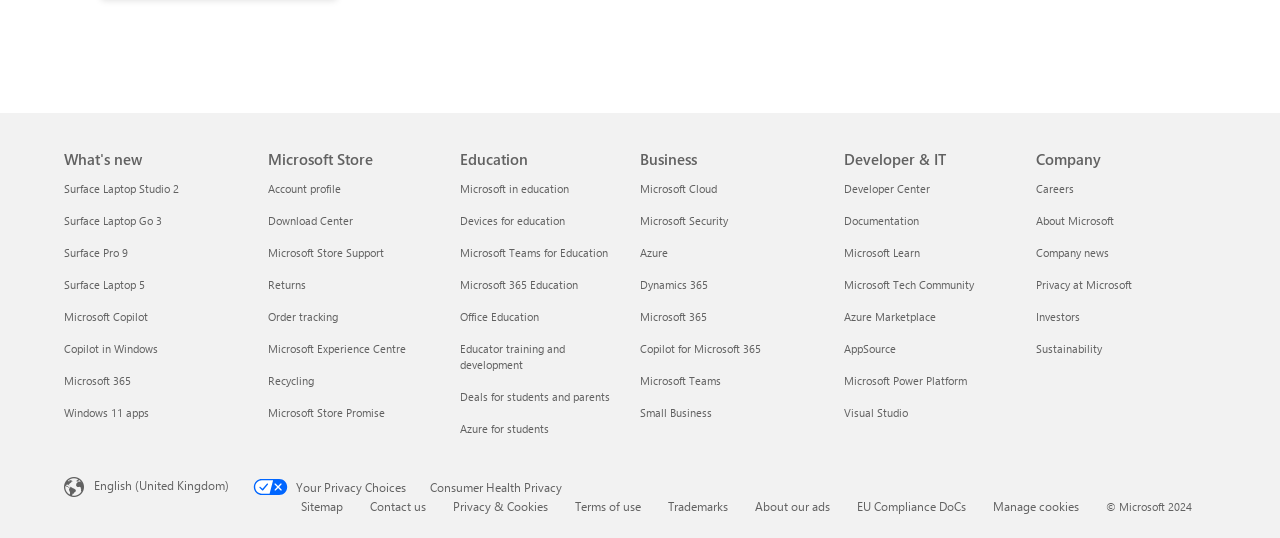Find the bounding box coordinates for the area that should be clicked to accomplish the instruction: "Explore Microsoft Cloud for business".

[0.5, 0.336, 0.56, 0.364]